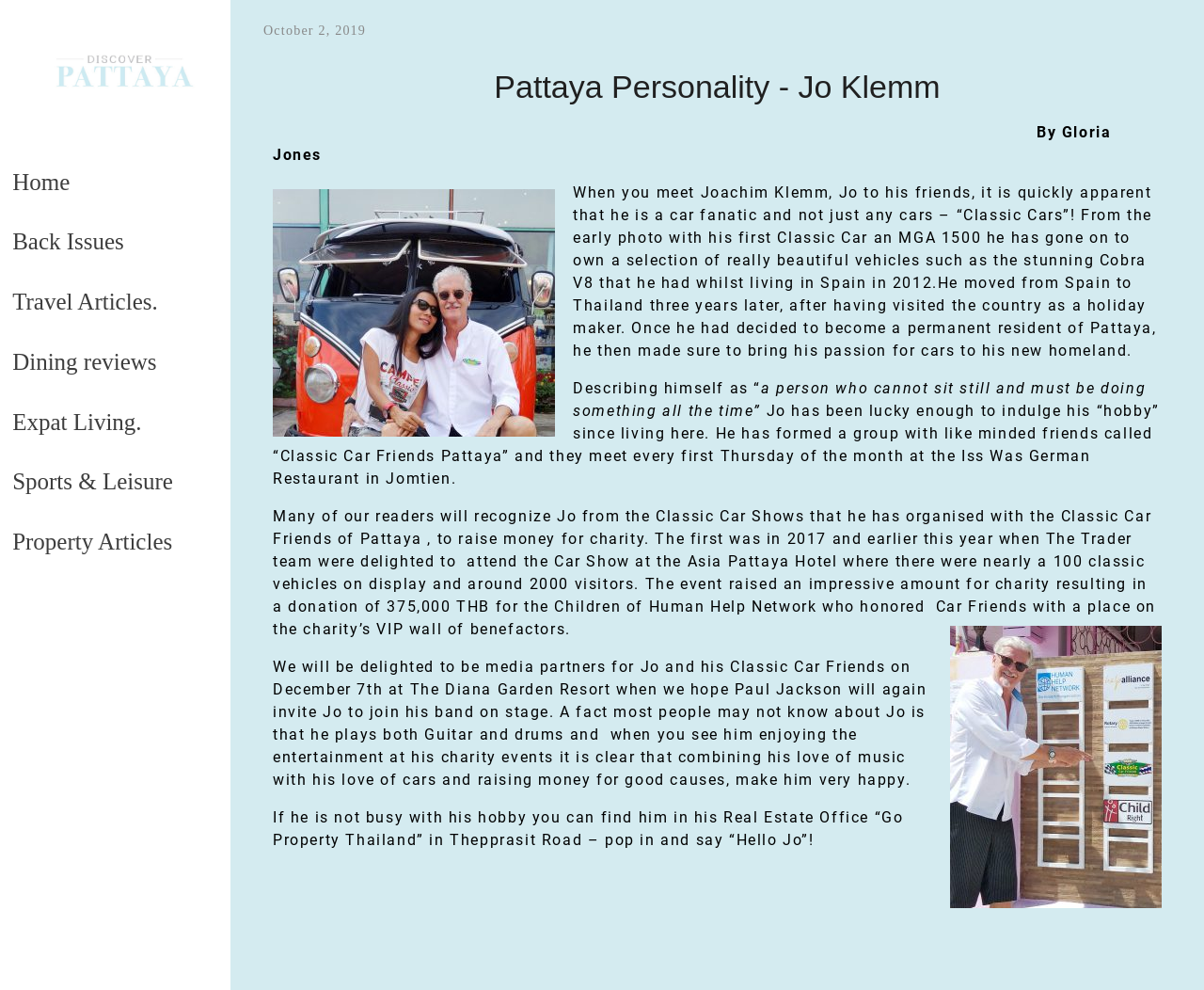Can you specify the bounding box coordinates for the region that should be clicked to fulfill this instruction: "Click the 'Home' link".

[0.0, 0.153, 0.191, 0.214]